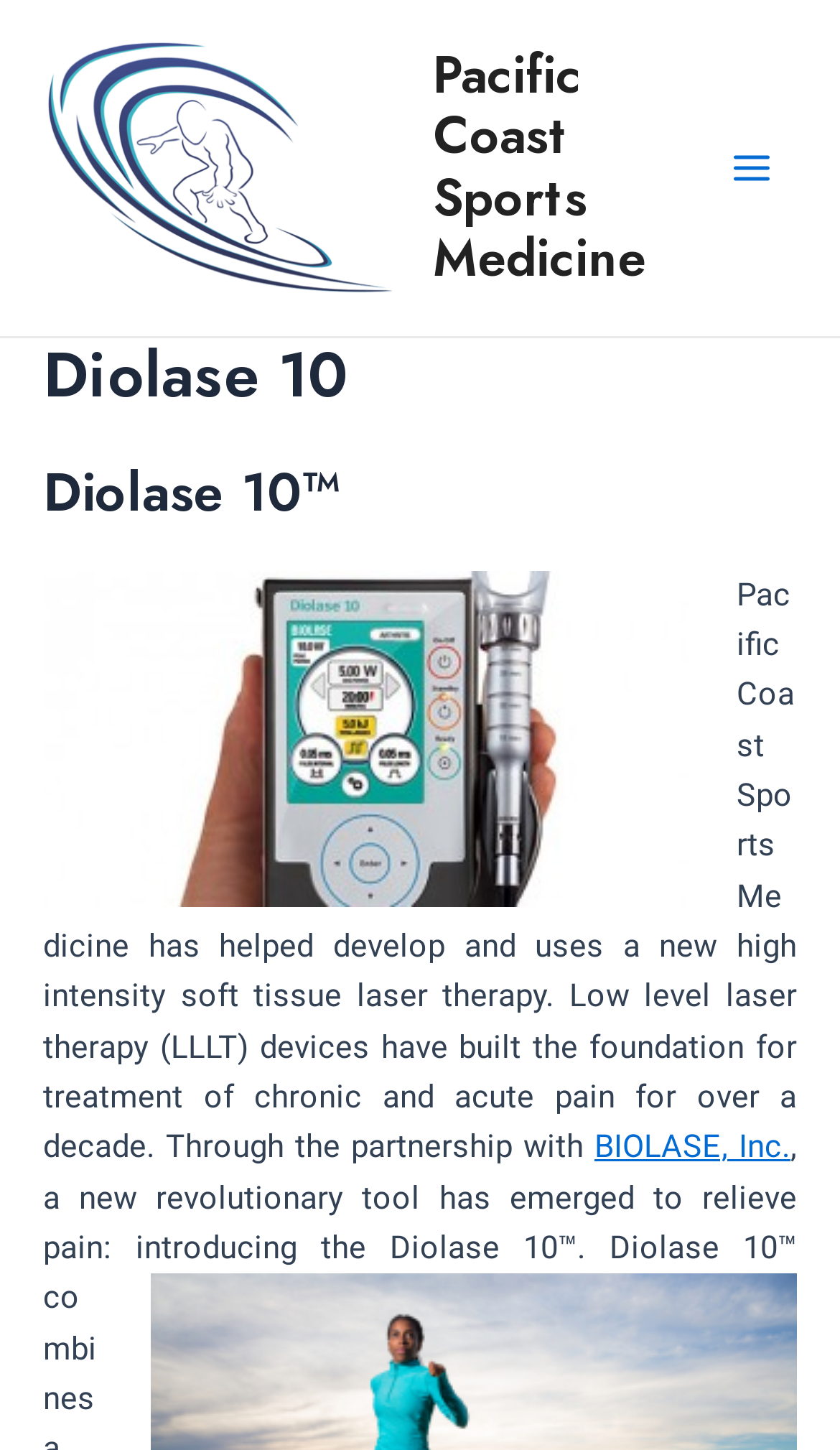Kindly respond to the following question with a single word or a brief phrase: 
What is the purpose of Diolase 10?

Relieve pain